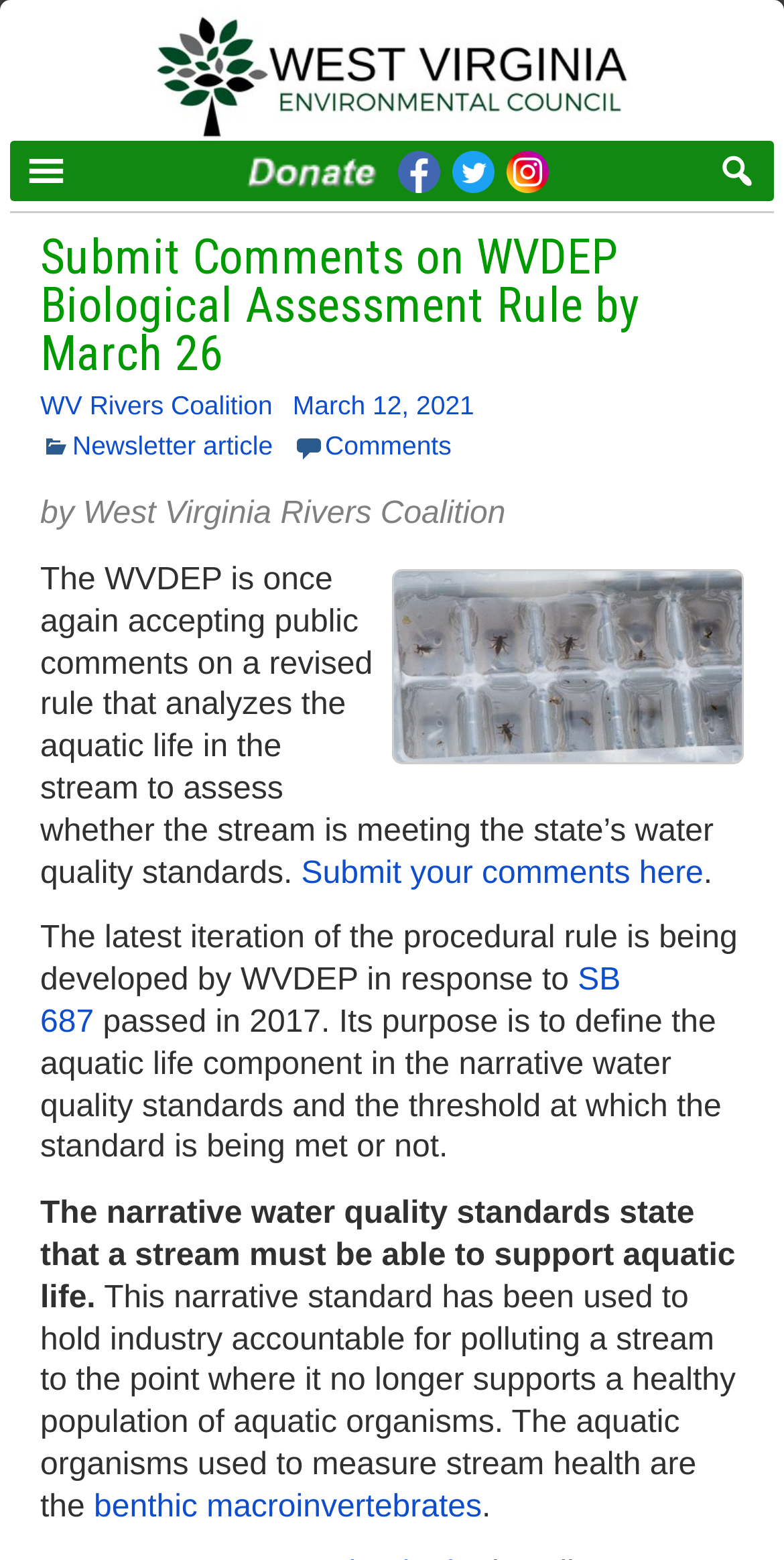Locate the bounding box coordinates of the area to click to fulfill this instruction: "Visit West Virginia Environmental Council". The bounding box should be presented as four float numbers between 0 and 1, in the order [left, top, right, bottom].

[0.013, 0.006, 0.987, 0.091]